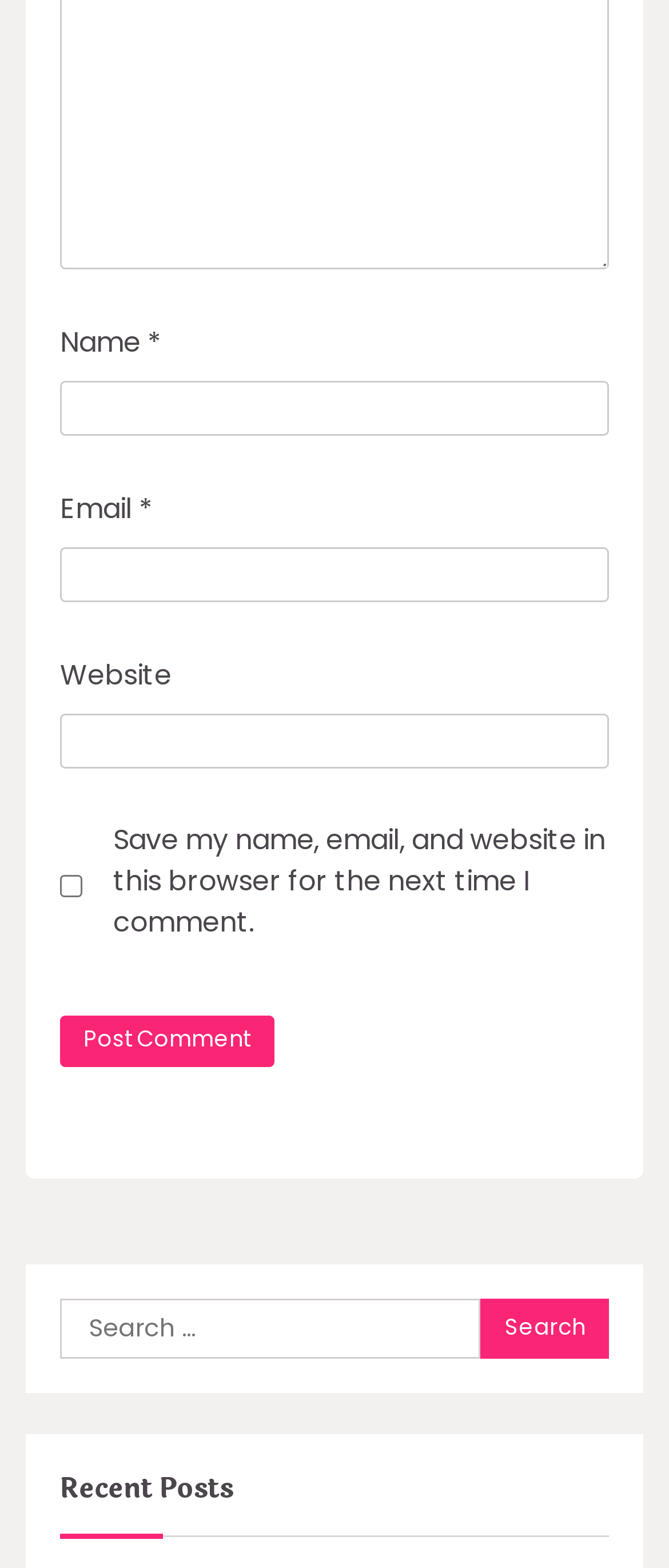Determine the bounding box of the UI component based on this description: "zahil". The bounding box coordinates should be four float values between 0 and 1, i.e., [left, top, right, bottom].

[0.077, 0.095, 0.19, 0.113]